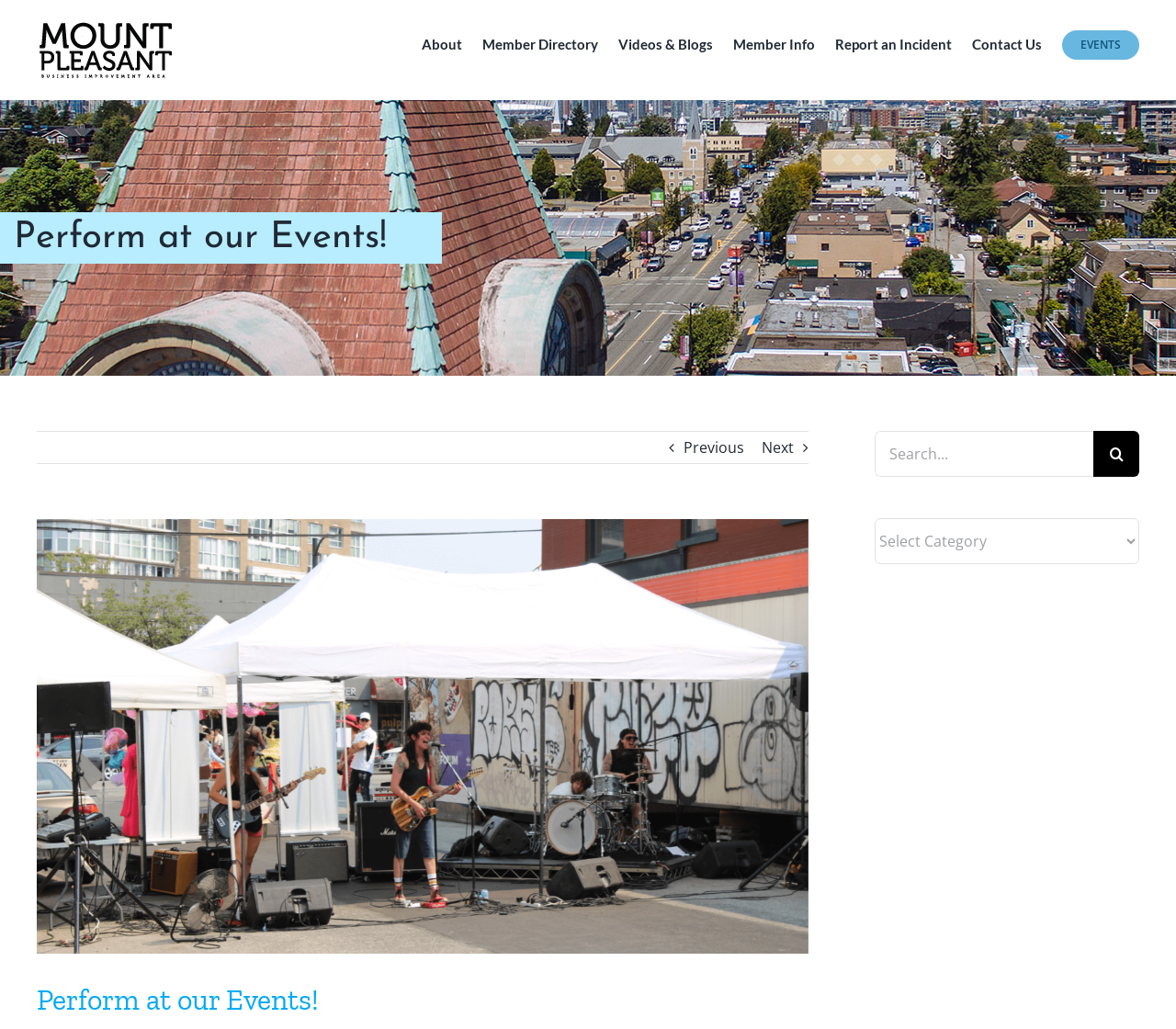Specify the bounding box coordinates of the element's region that should be clicked to achieve the following instruction: "visit ABOUT page". The bounding box coordinates consist of four float numbers between 0 and 1, in the format [left, top, right, bottom].

None